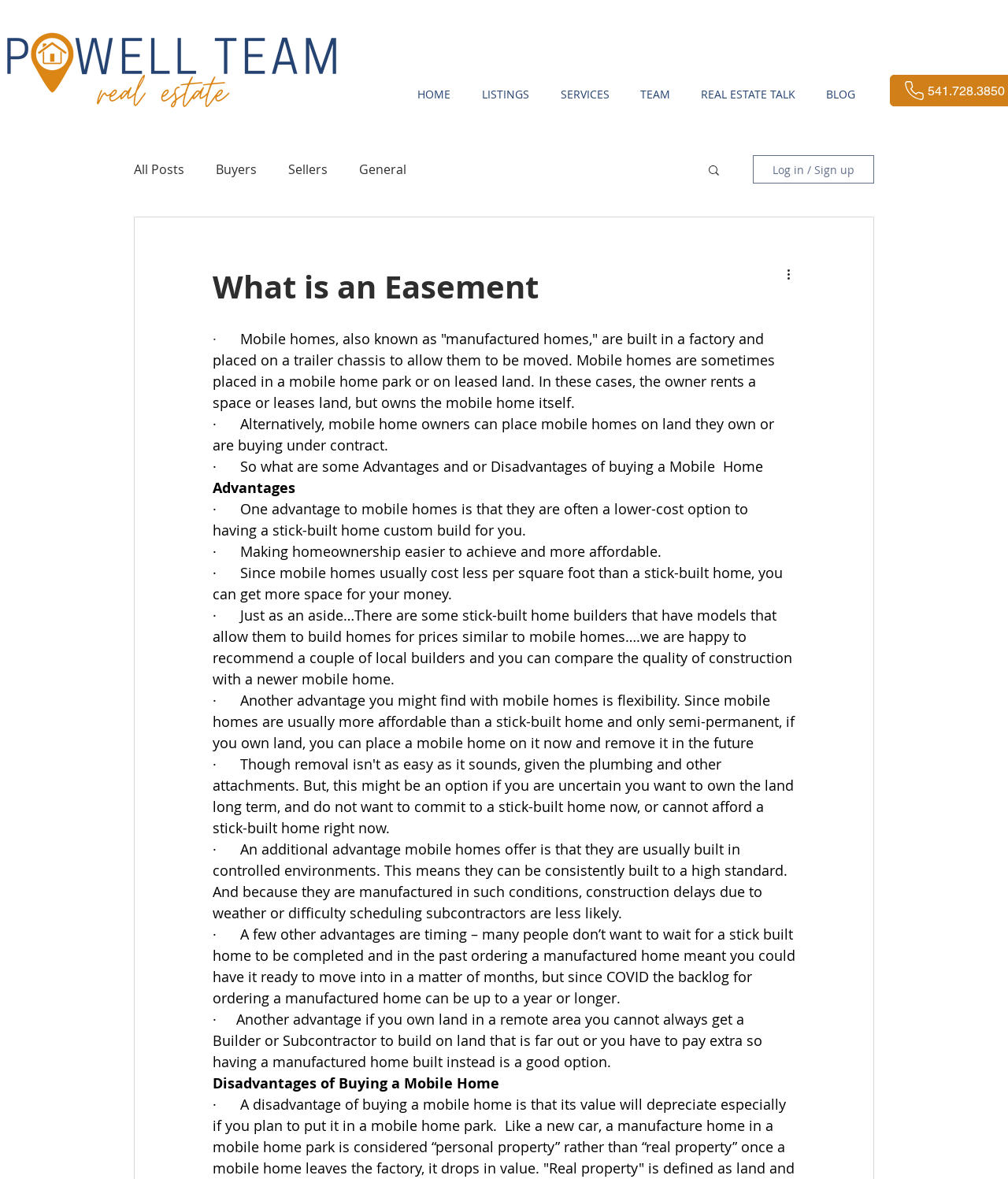Could you highlight the region that needs to be clicked to execute the instruction: "Log in or sign up"?

[0.747, 0.132, 0.867, 0.156]